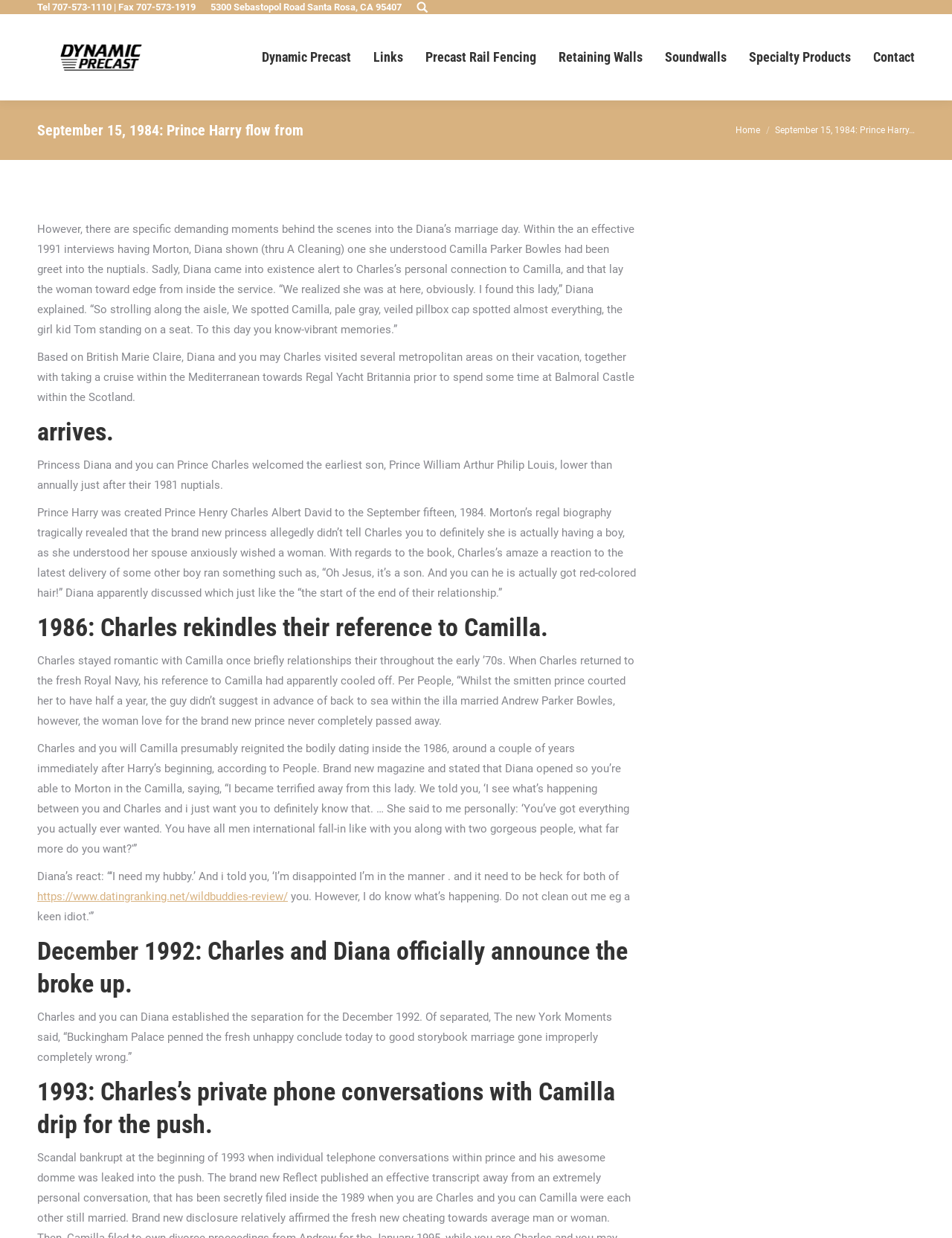Where did Charles and Diana take a cruise on their vacation?
Based on the image, answer the question in a detailed manner.

I found the answer by reading the text on the webpage, which mentions that 'Diana and Charles visited several cities on their vacation, including taking a cruise in the Mediterranean on the Royal Yacht Britannia'.